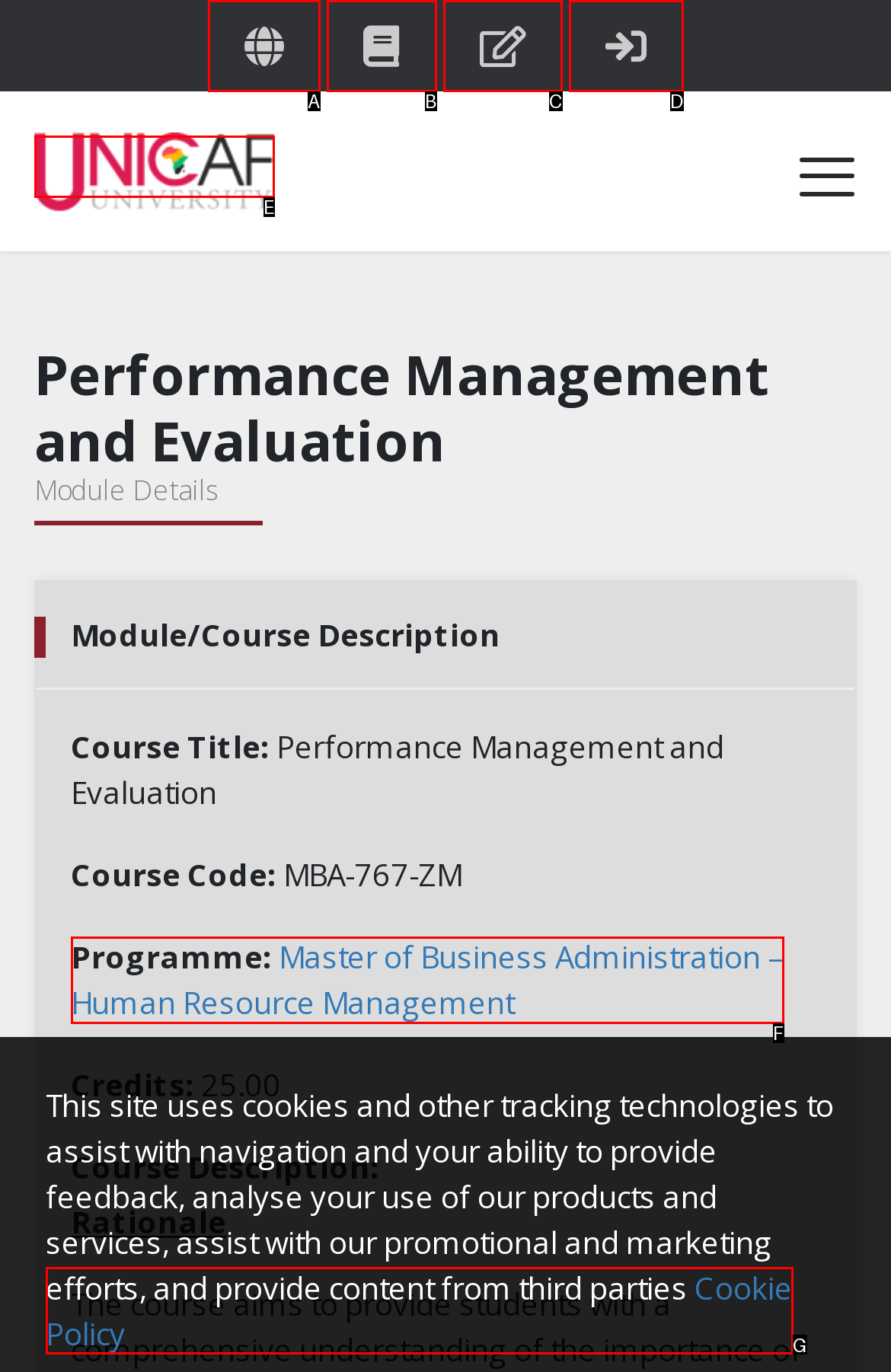Choose the HTML element that corresponds to the description: Natulanar
Provide the answer by selecting the letter from the given choices.

None